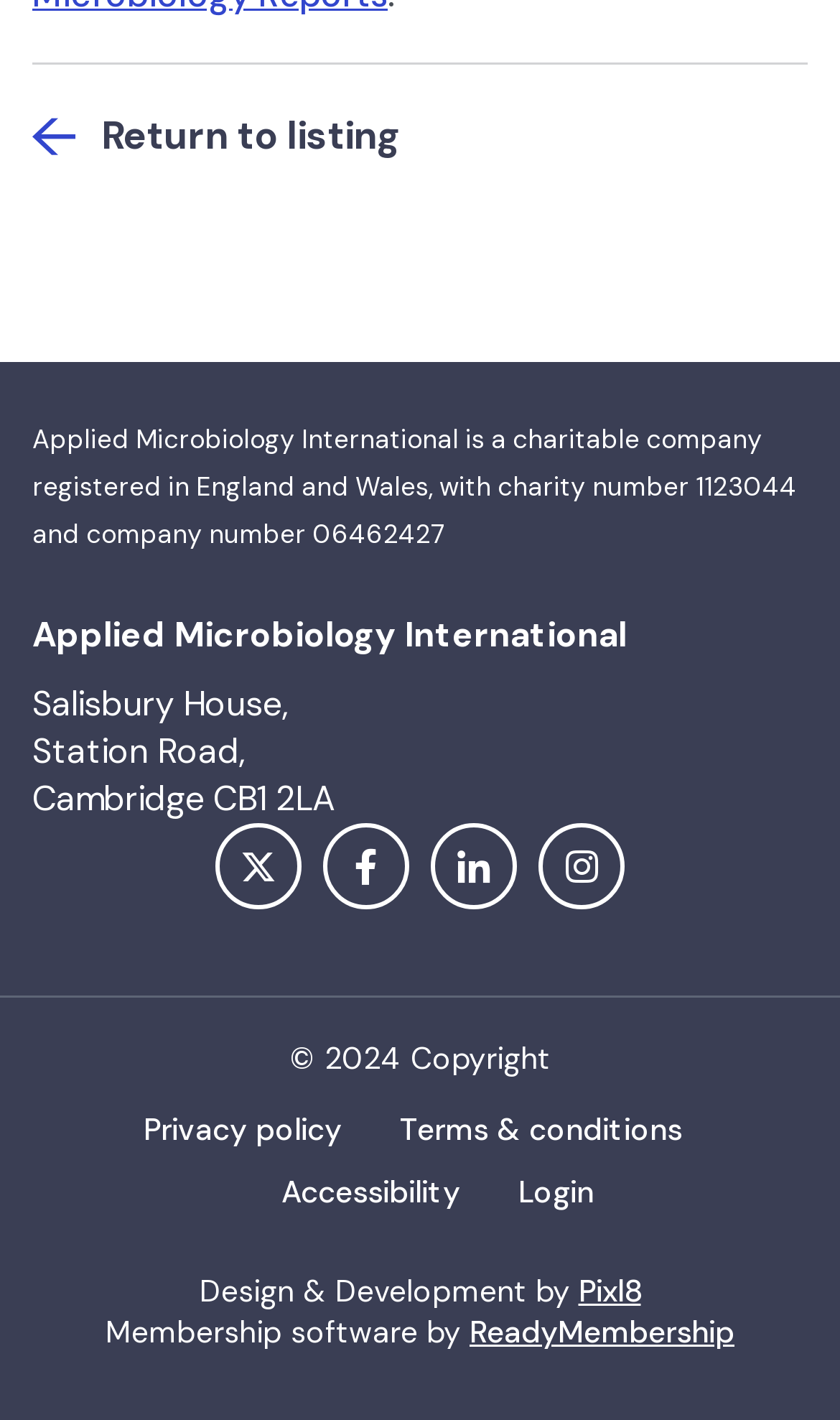Locate the UI element described by Privacy policy and provide its bounding box coordinates. Use the format (top-left x, top-left y, bottom-right x, bottom-right y) with all values as floating point numbers between 0 and 1.

[0.171, 0.781, 0.406, 0.809]